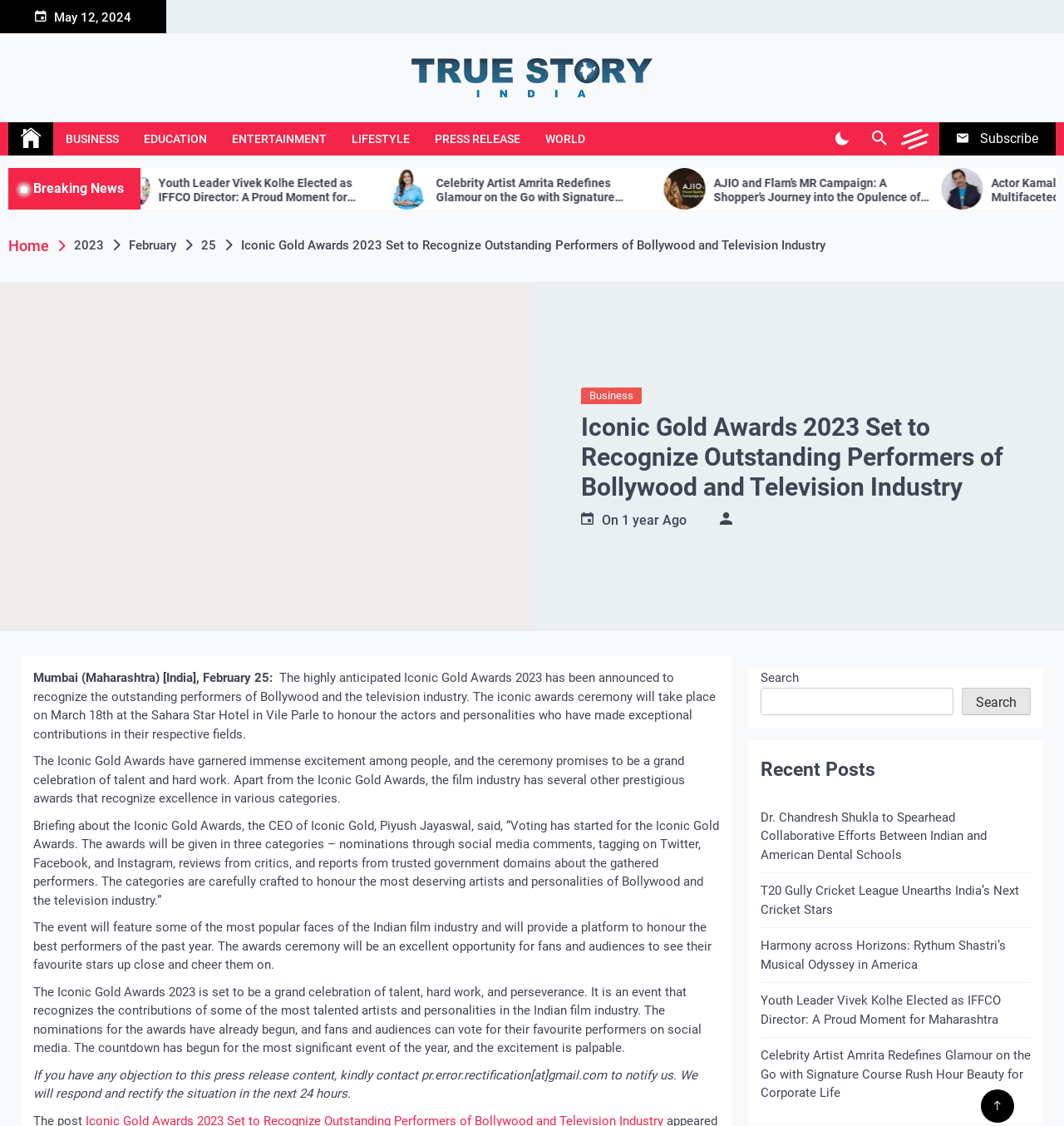Based on the element description, predict the bounding box coordinates (top-left x, top-left y, bottom-right x, bottom-right y) for the UI element in the screenshot: Press Release

[0.397, 0.109, 0.501, 0.138]